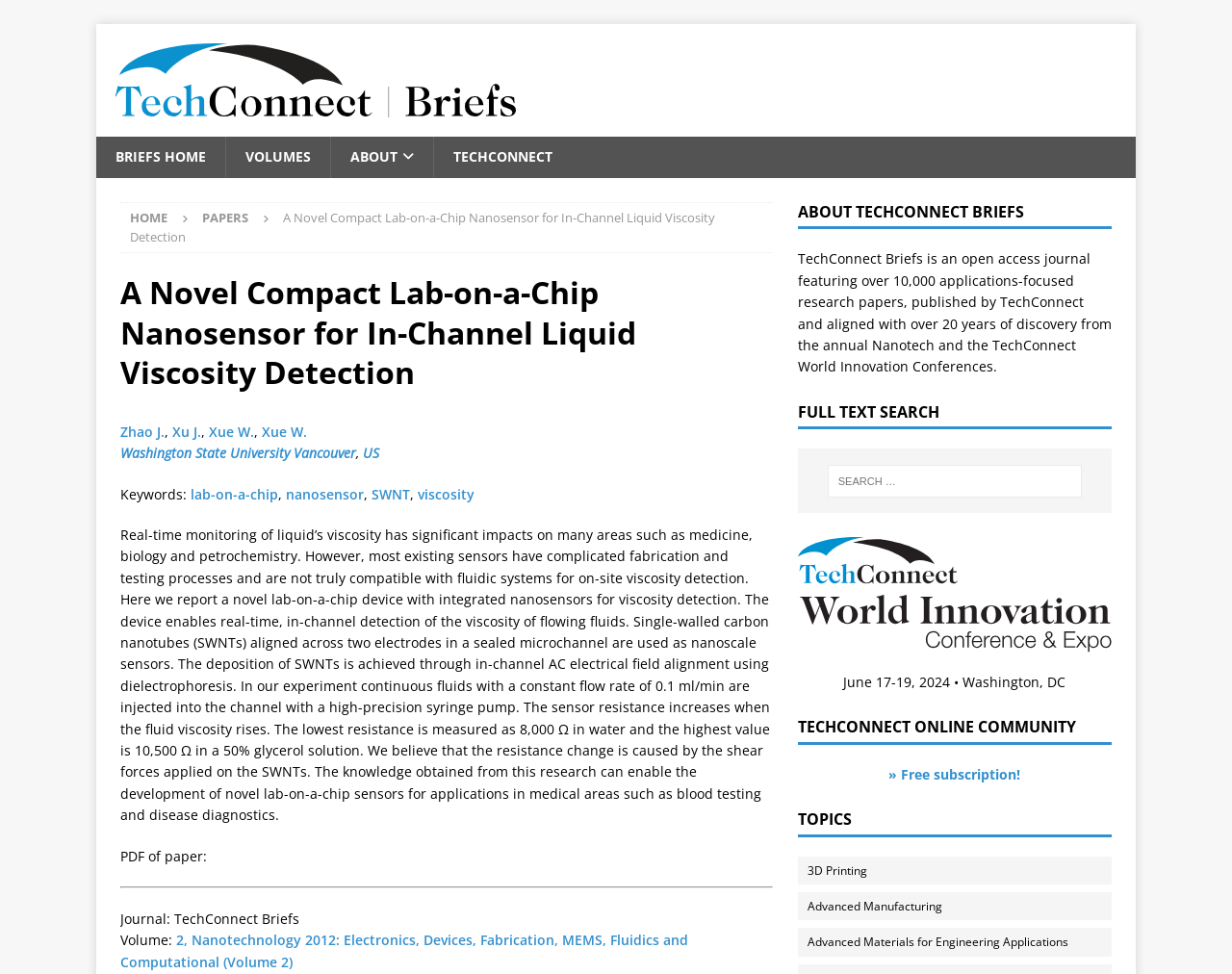Who are the authors of the research paper?
Craft a detailed and extensive response to the question.

I found the authors of the research paper by looking at the links with IDs 217, 219, and 221, which contain the text 'Zhao J.', 'Xu J.', and 'Xue W.' respectively.